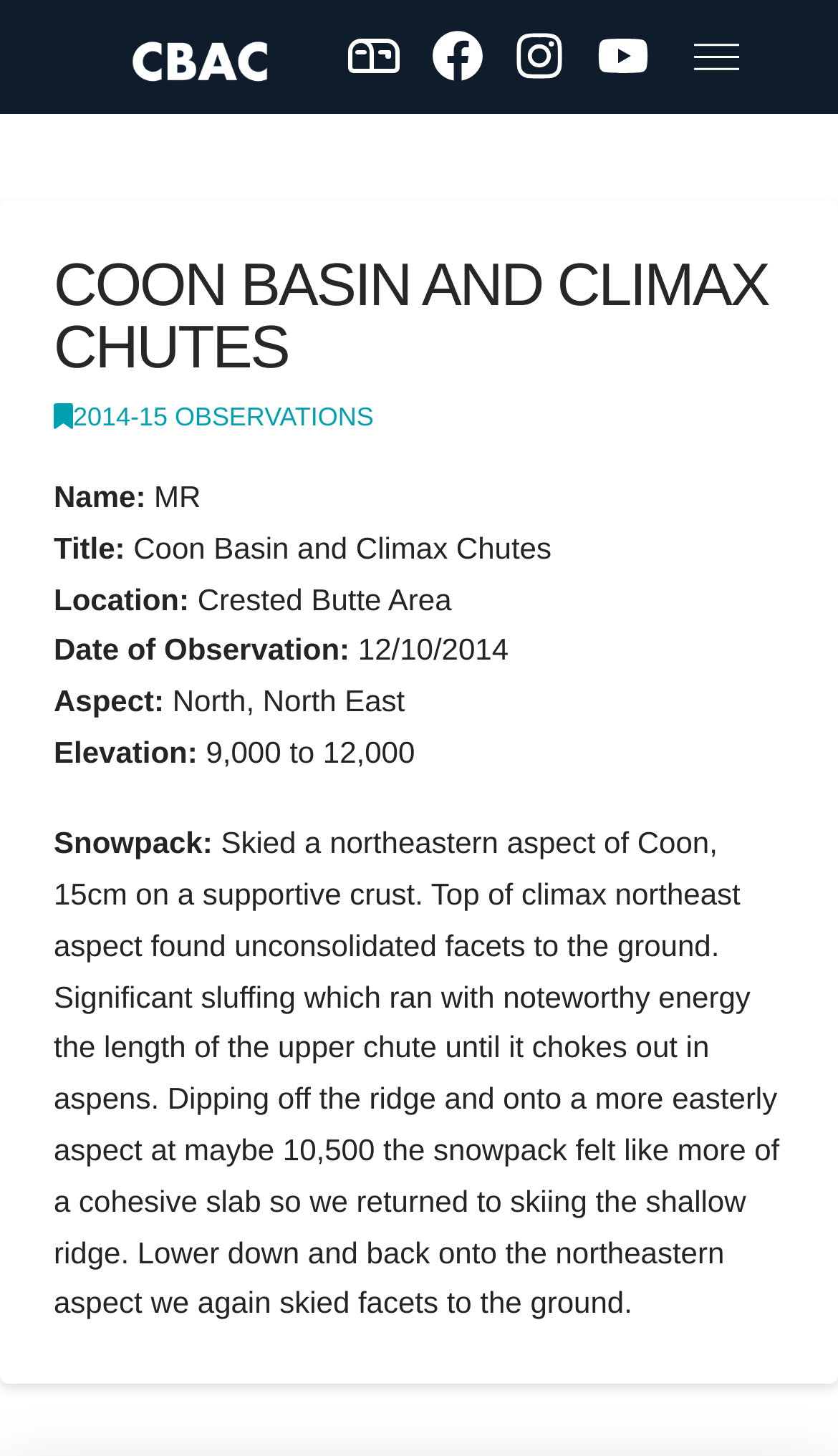What is the principal heading displayed on the webpage?

COON BASIN AND CLIMAX CHUTES